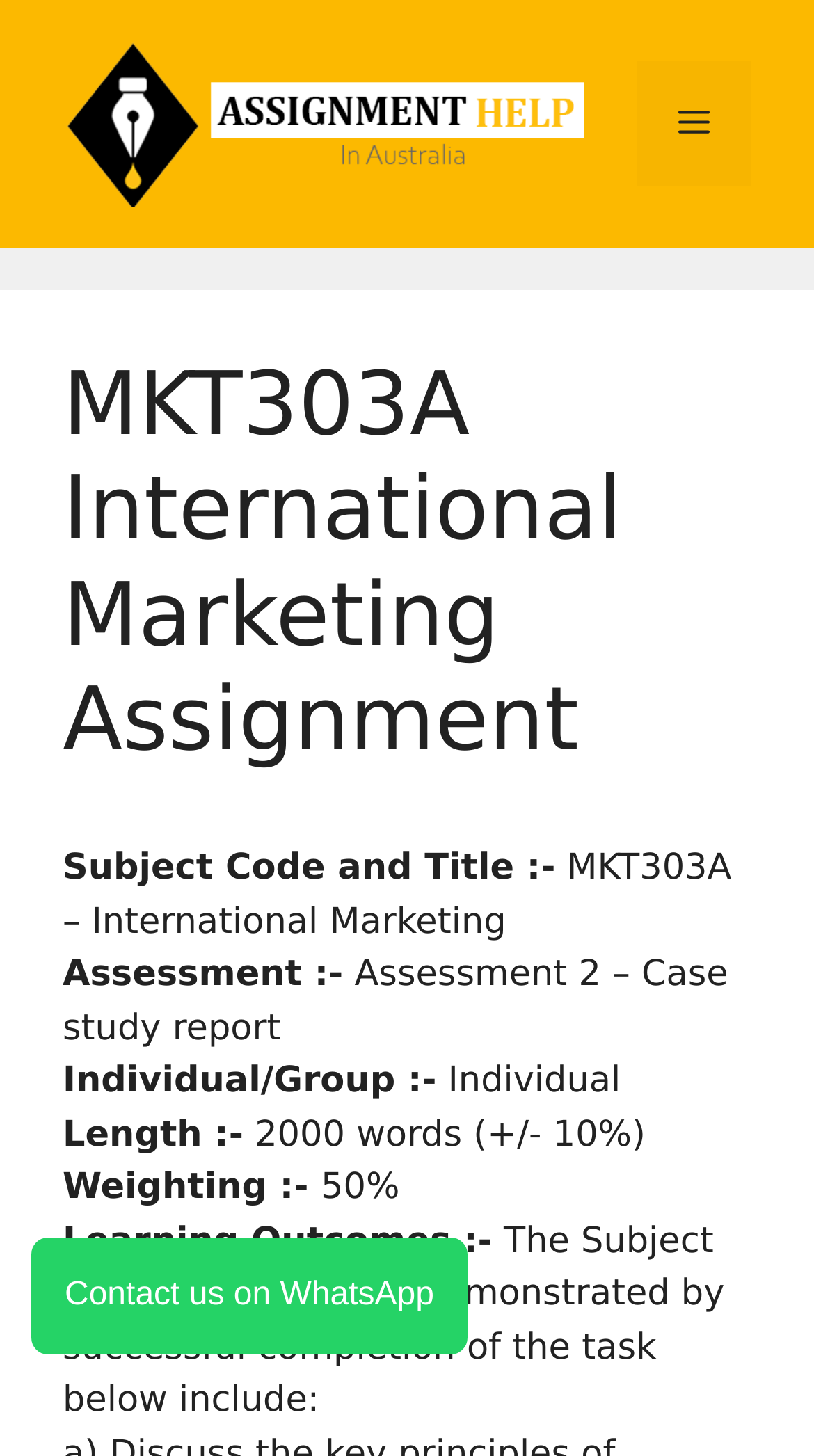Kindly respond to the following question with a single word or a brief phrase: 
What is the title of the assignment?

International Marketing